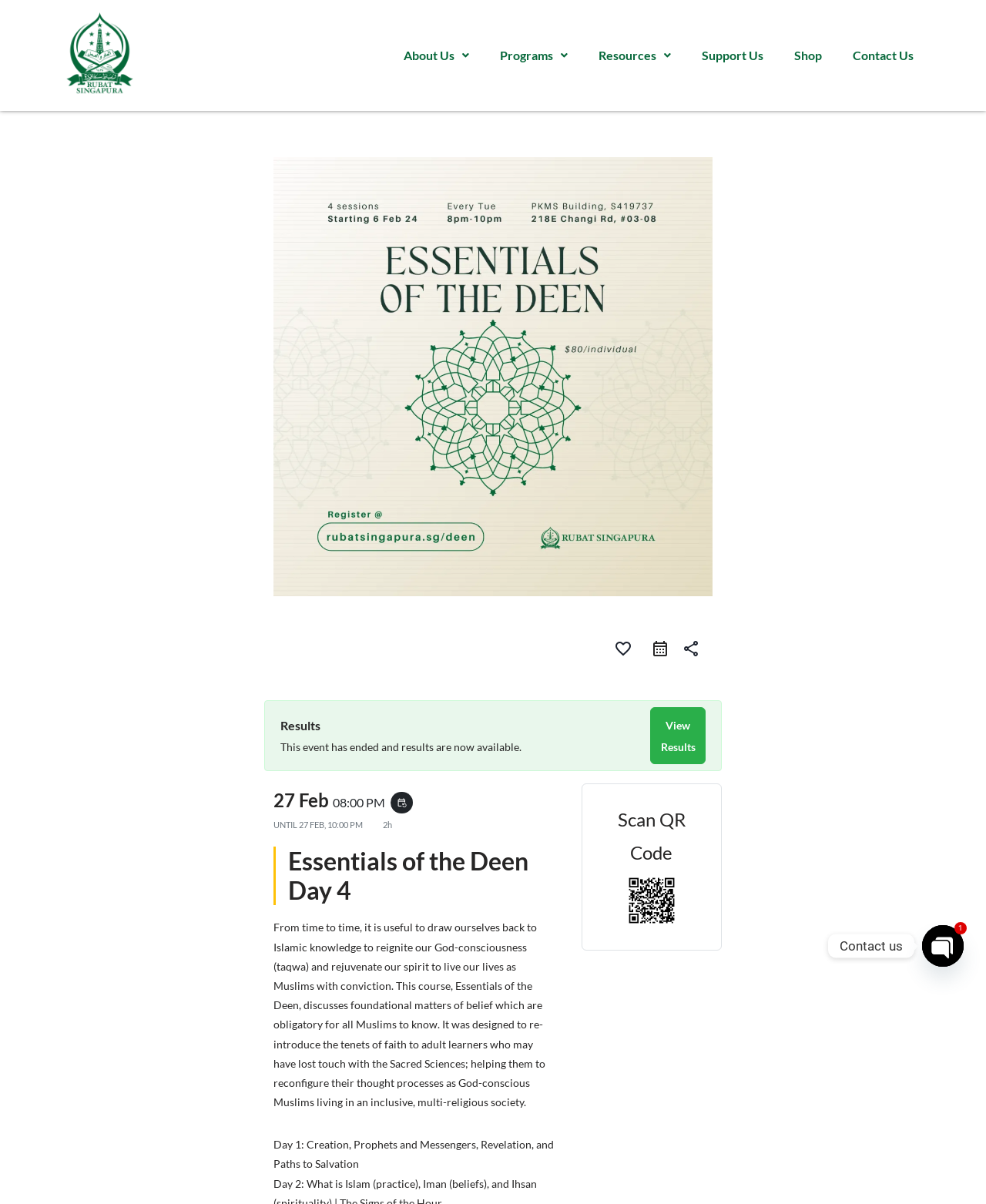Could you specify the bounding box coordinates for the clickable section to complete the following instruction: "Share on Facebook"?

[0.691, 0.531, 0.71, 0.546]